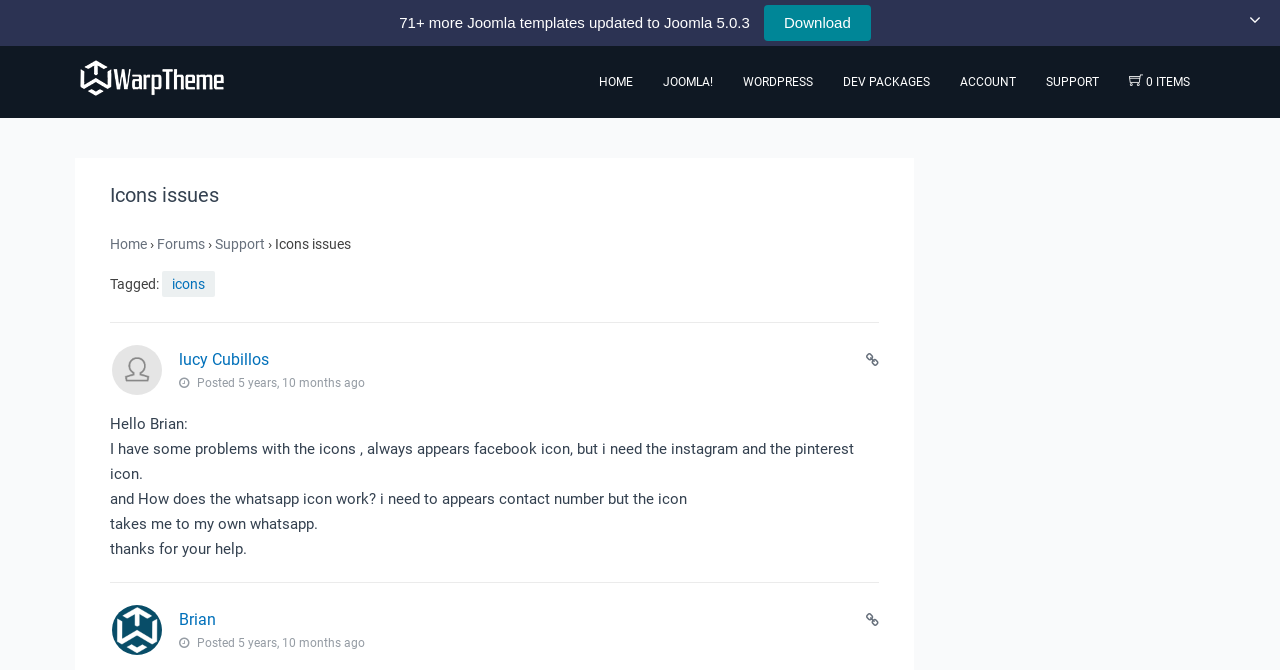Please identify the bounding box coordinates of the element that needs to be clicked to execute the following command: "Click on the 'Download' button". Provide the bounding box using four float numbers between 0 and 1, formatted as [left, top, right, bottom].

[0.597, 0.007, 0.68, 0.061]